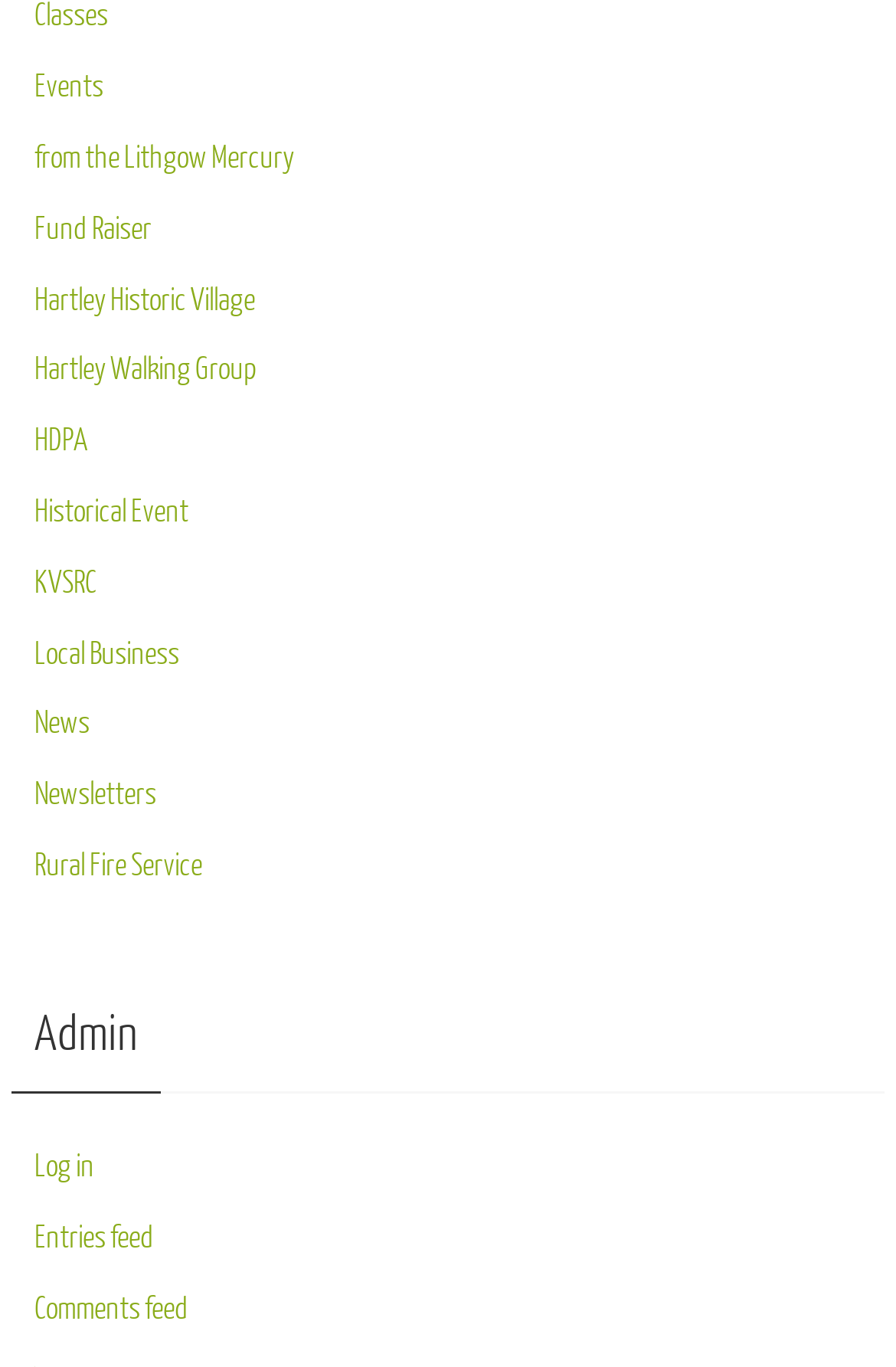Find the bounding box of the UI element described as: "aria-label="YouTube"". The bounding box coordinates should be given as four float values between 0 and 1, i.e., [left, top, right, bottom].

None